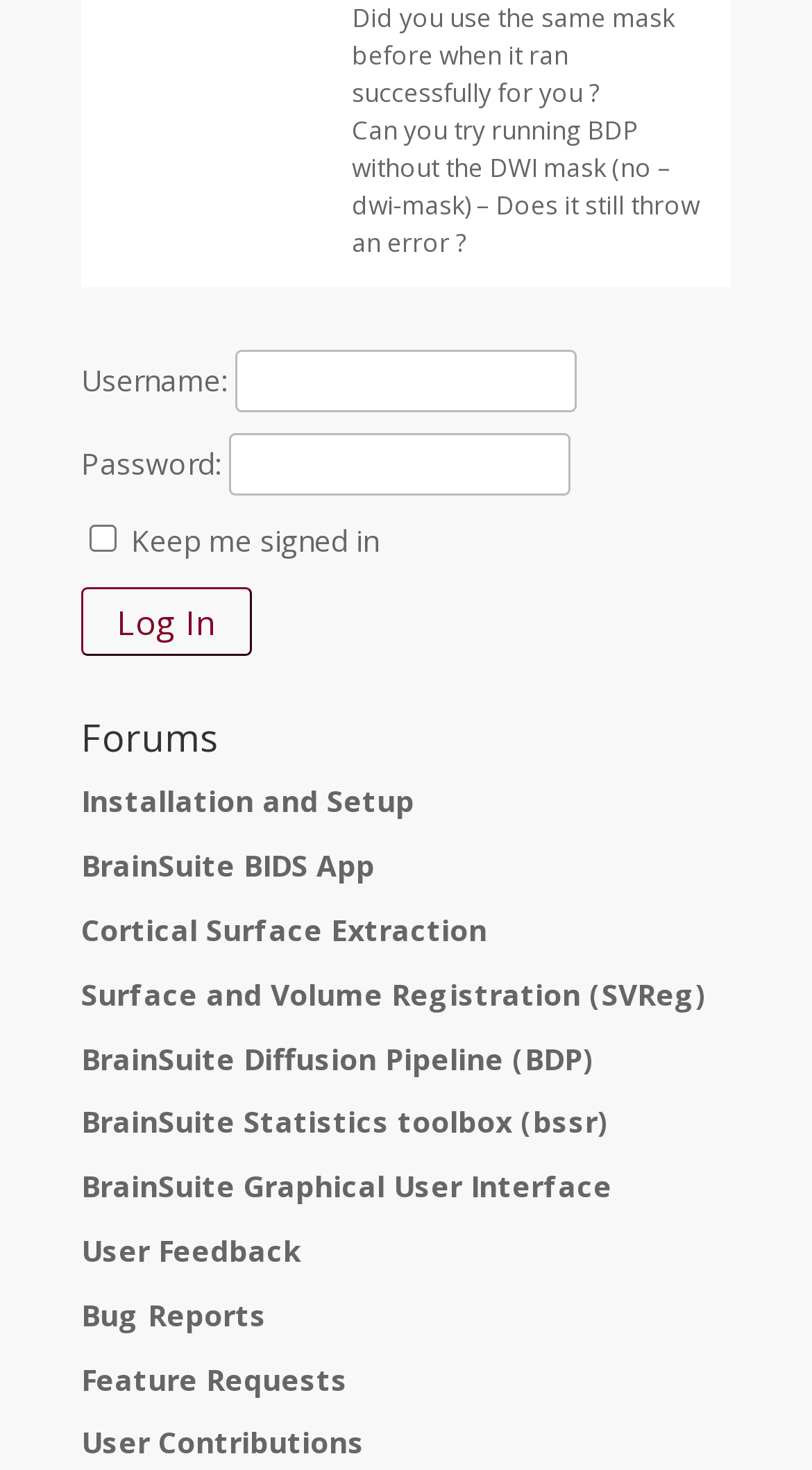Please provide the bounding box coordinates for the UI element as described: "Surface and Volume Registration (SVReg)". The coordinates must be four floats between 0 and 1, represented as [left, top, right, bottom].

[0.1, 0.663, 0.869, 0.689]